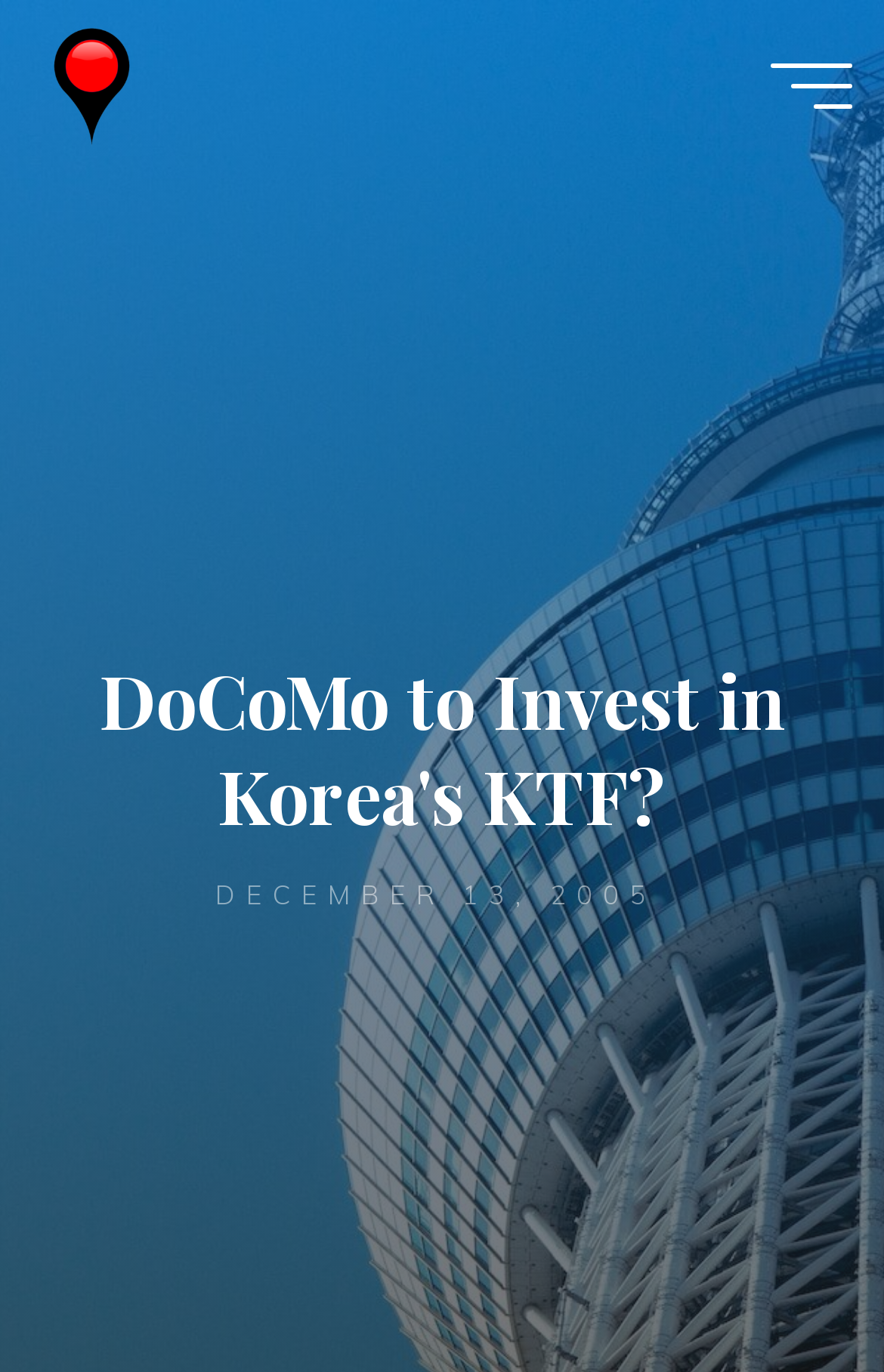Identify the bounding box coordinates for the UI element described by the following text: "aria-label="Main menu"". Provide the coordinates as four float numbers between 0 and 1, in the format [left, top, right, bottom].

[0.871, 0.045, 0.963, 0.078]